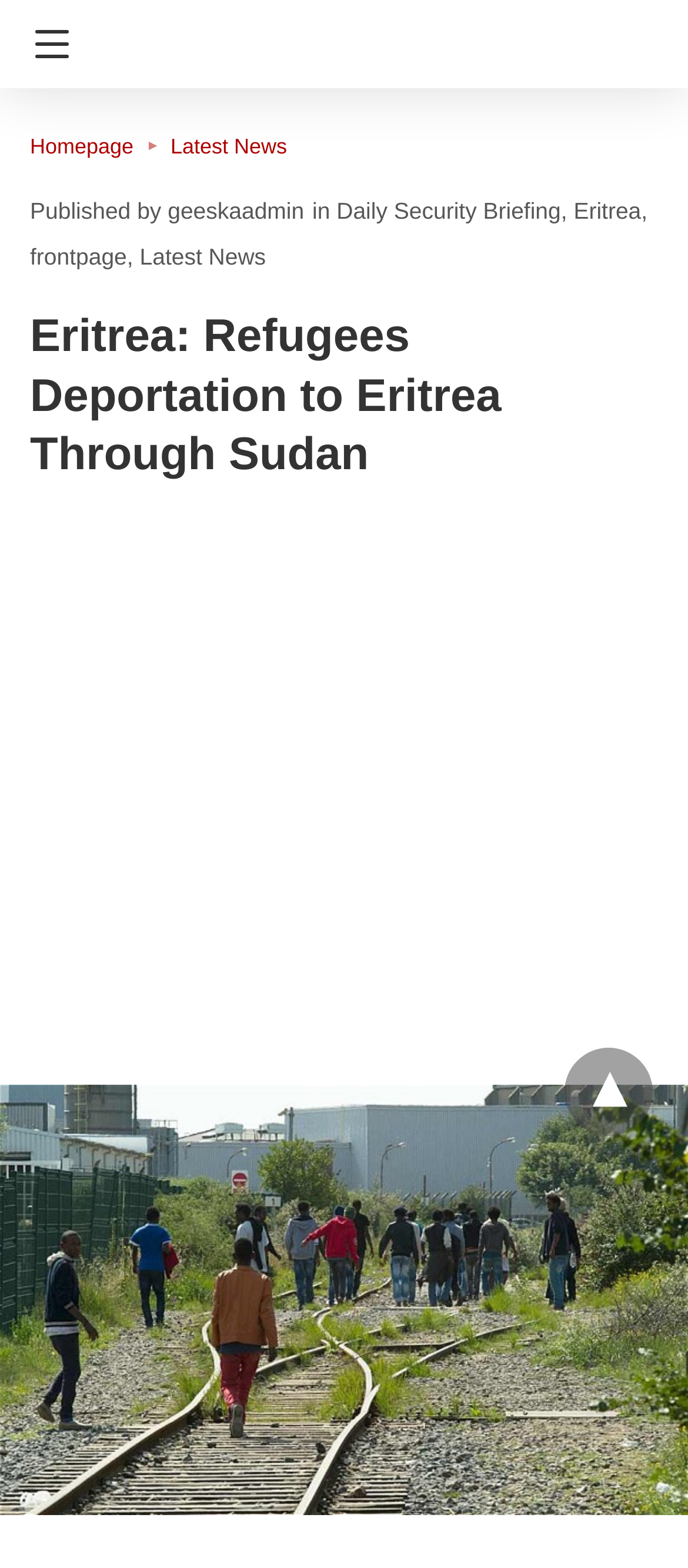Locate the bounding box coordinates of the region to be clicked to comply with the following instruction: "go to University of Lethbridge Art Gallery". The coordinates must be four float numbers between 0 and 1, in the form [left, top, right, bottom].

None